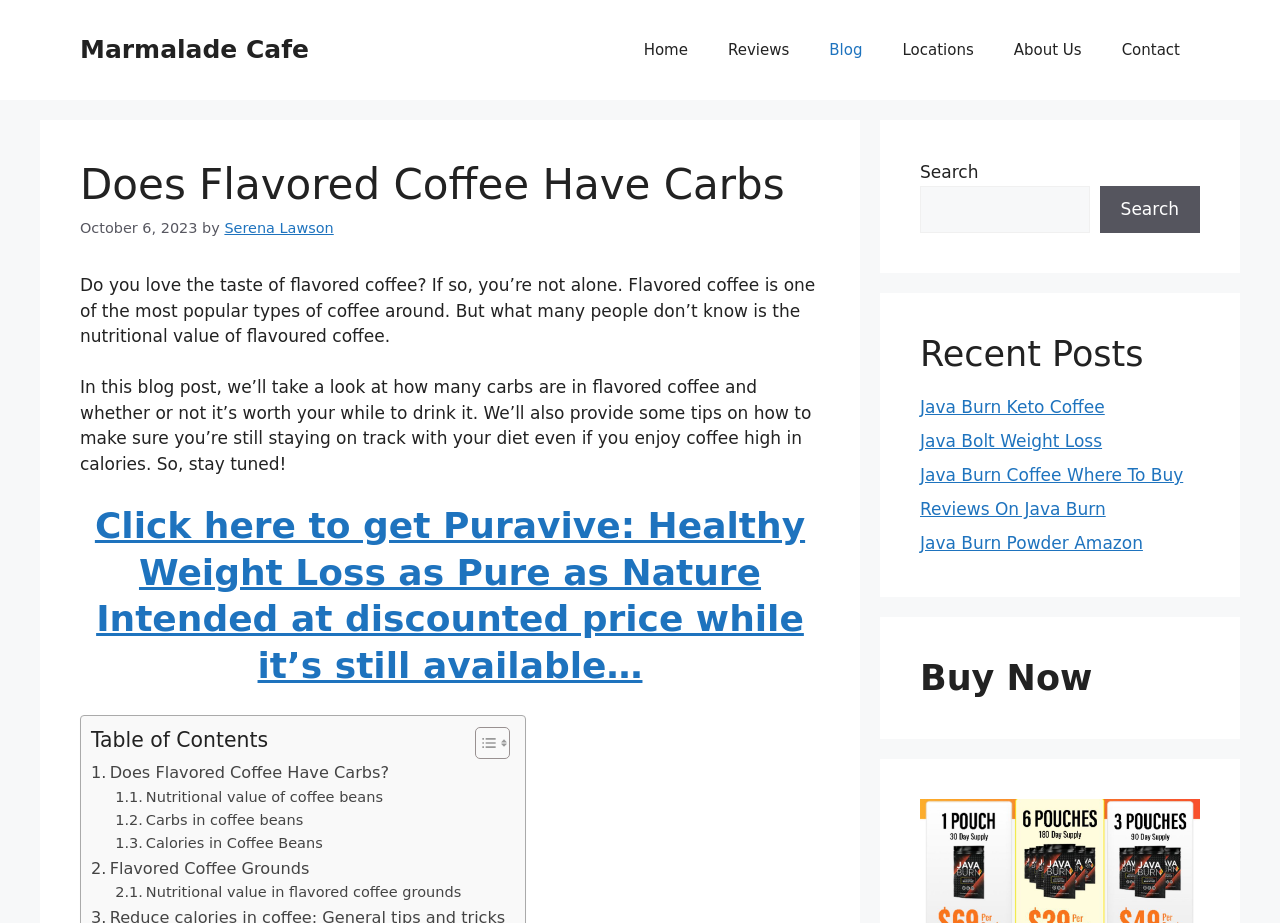Determine the bounding box coordinates of the clickable area required to perform the following instruction: "Read the interview with Tom Lord". The coordinates should be represented as four float numbers between 0 and 1: [left, top, right, bottom].

None